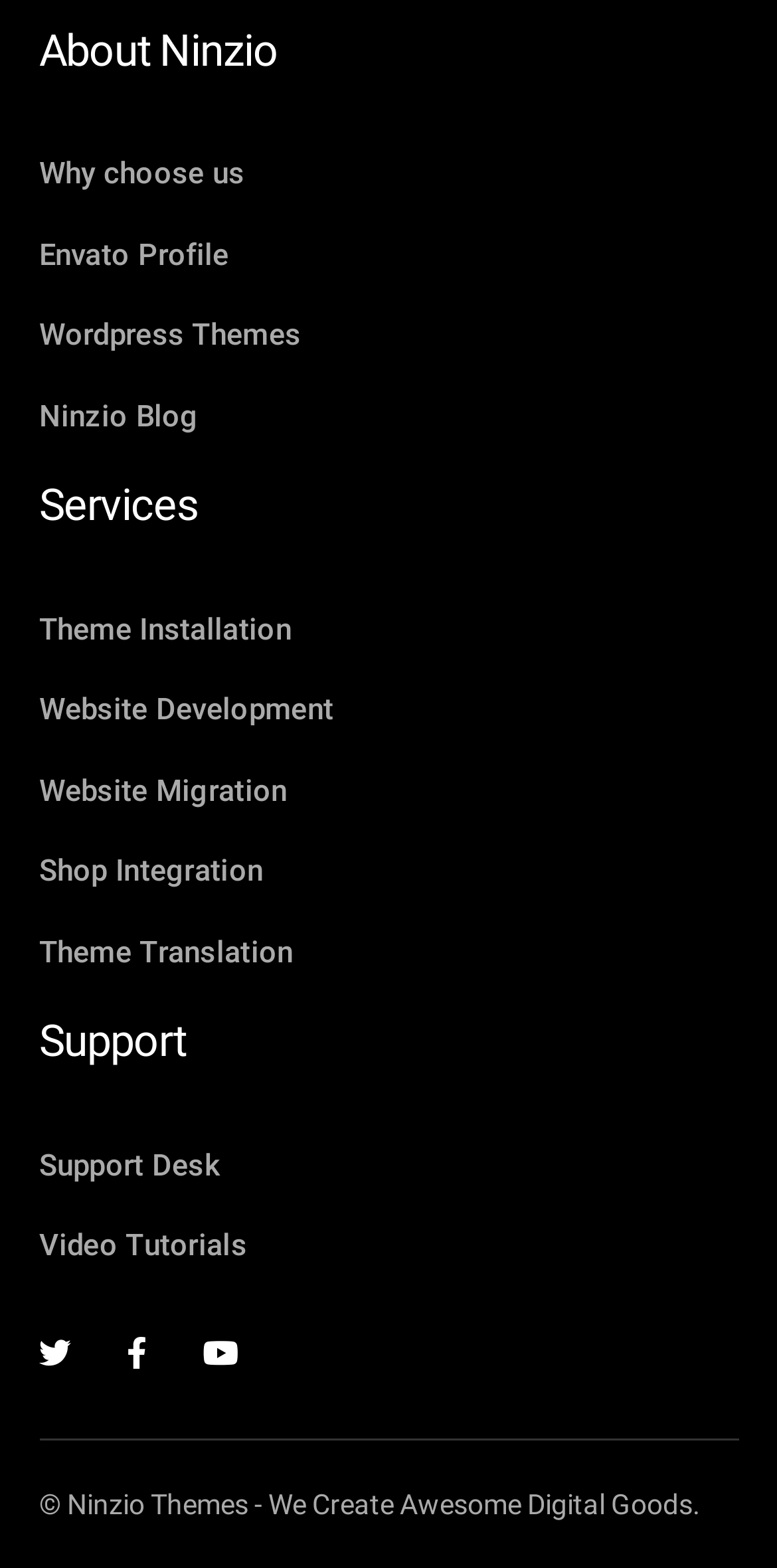Find the bounding box coordinates of the clickable area that will achieve the following instruction: "Click on 'Why choose us'".

[0.05, 0.097, 0.315, 0.125]